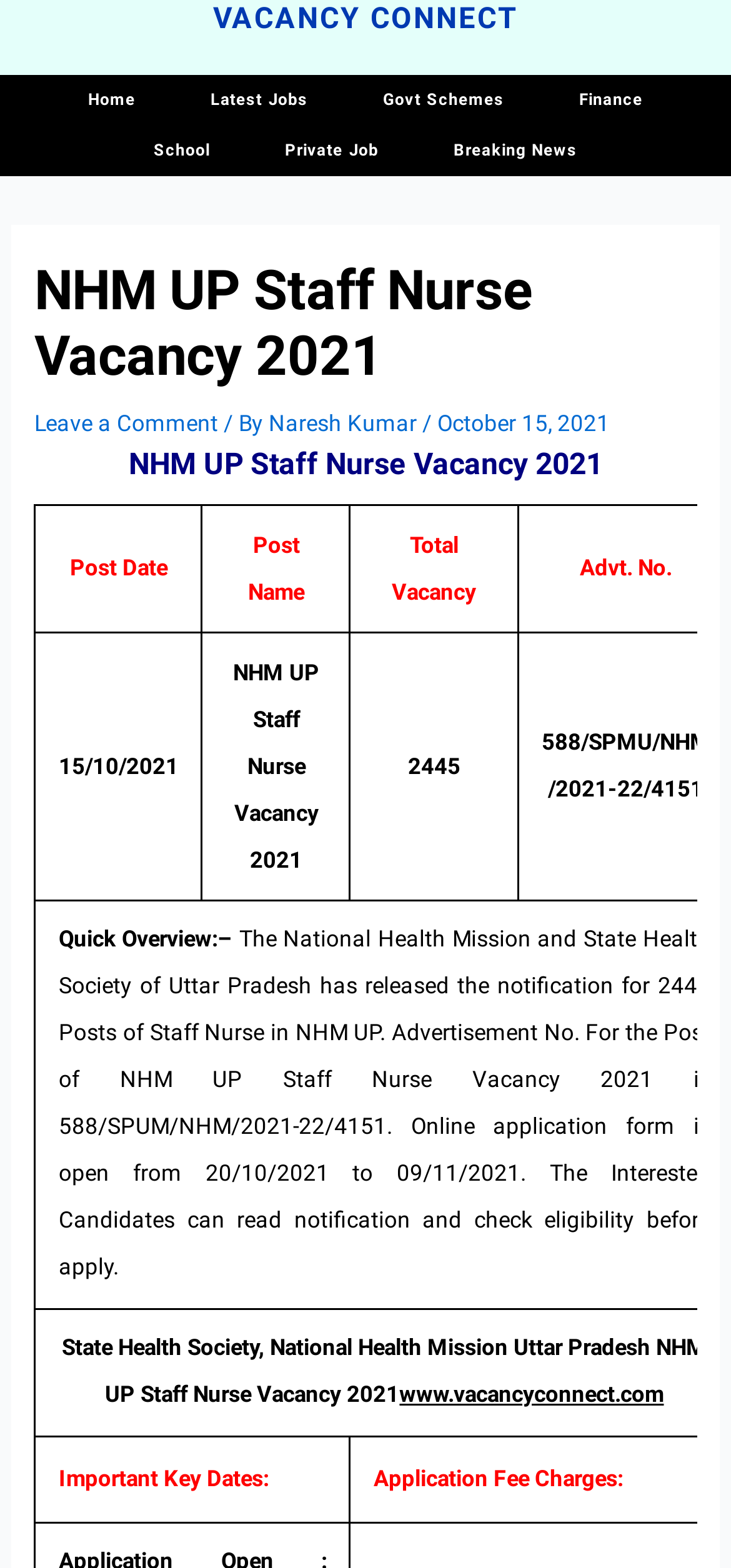What are the important key dates for?
Give a one-word or short phrase answer based on the image.

NHM UP Staff Nurse Vacancy 2021